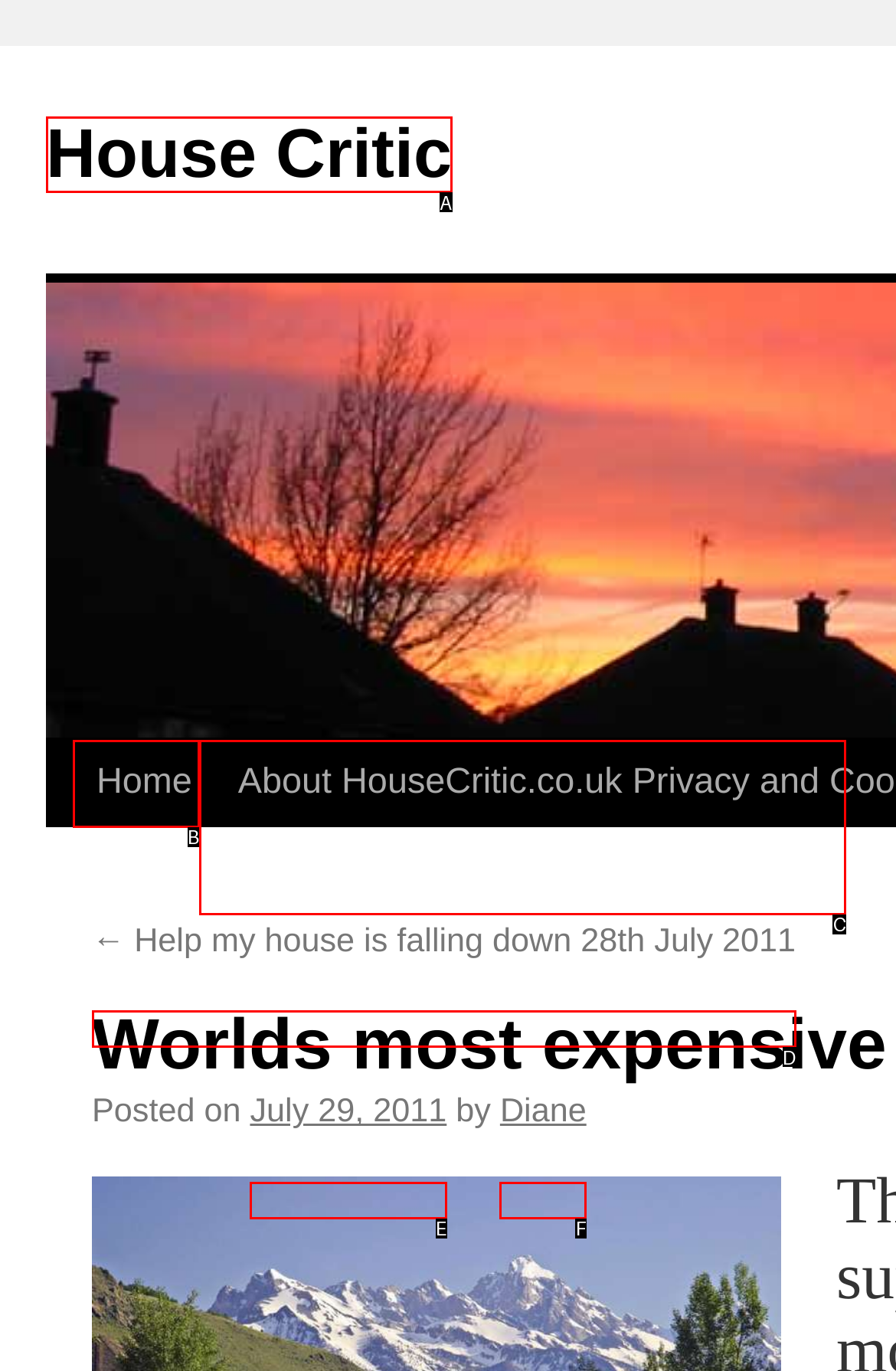Identify which option matches the following description: Home
Answer by giving the letter of the correct option directly.

B